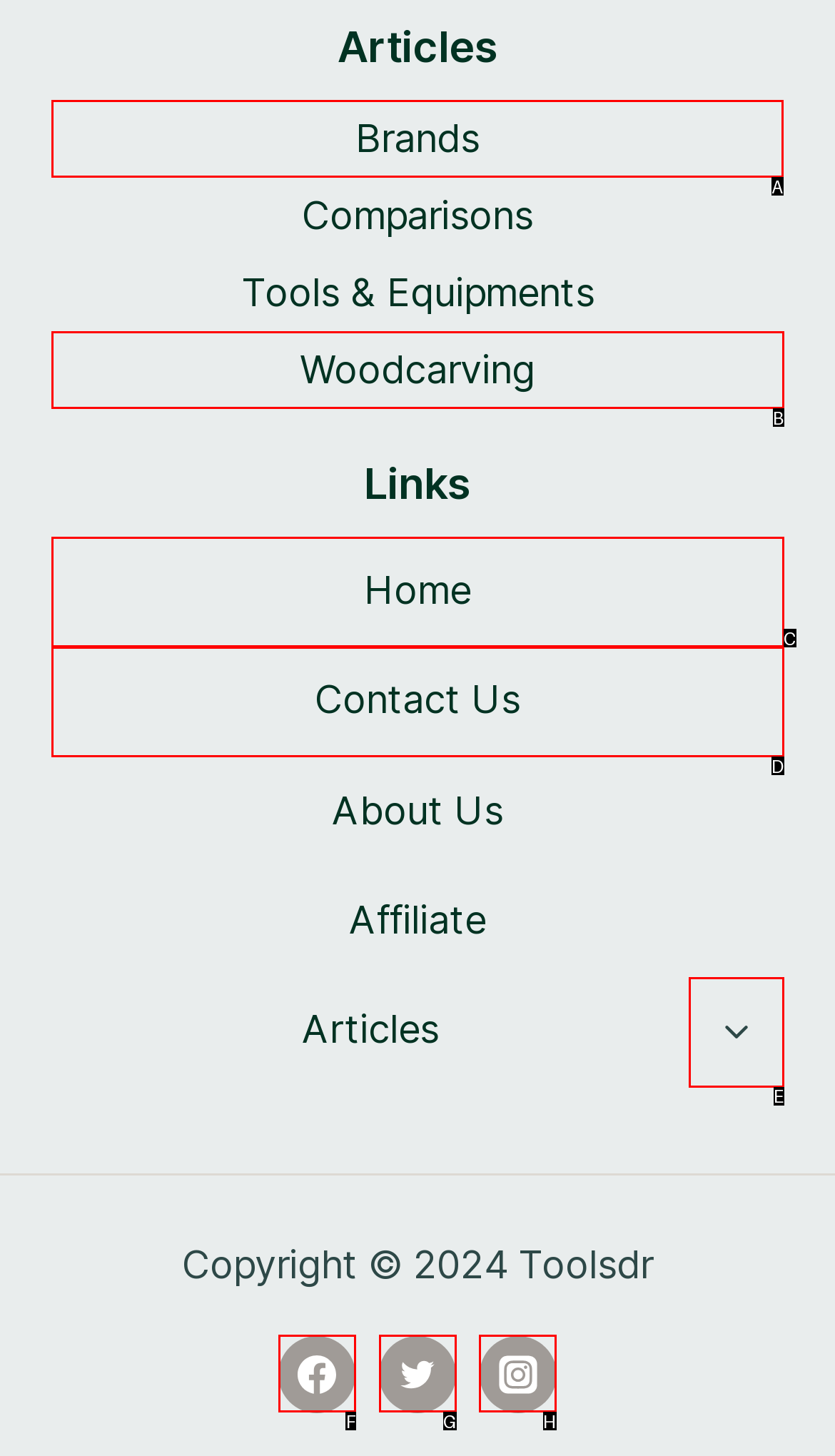Find the option you need to click to complete the following instruction: Click on the 'Brands' link
Answer with the corresponding letter from the choices given directly.

A